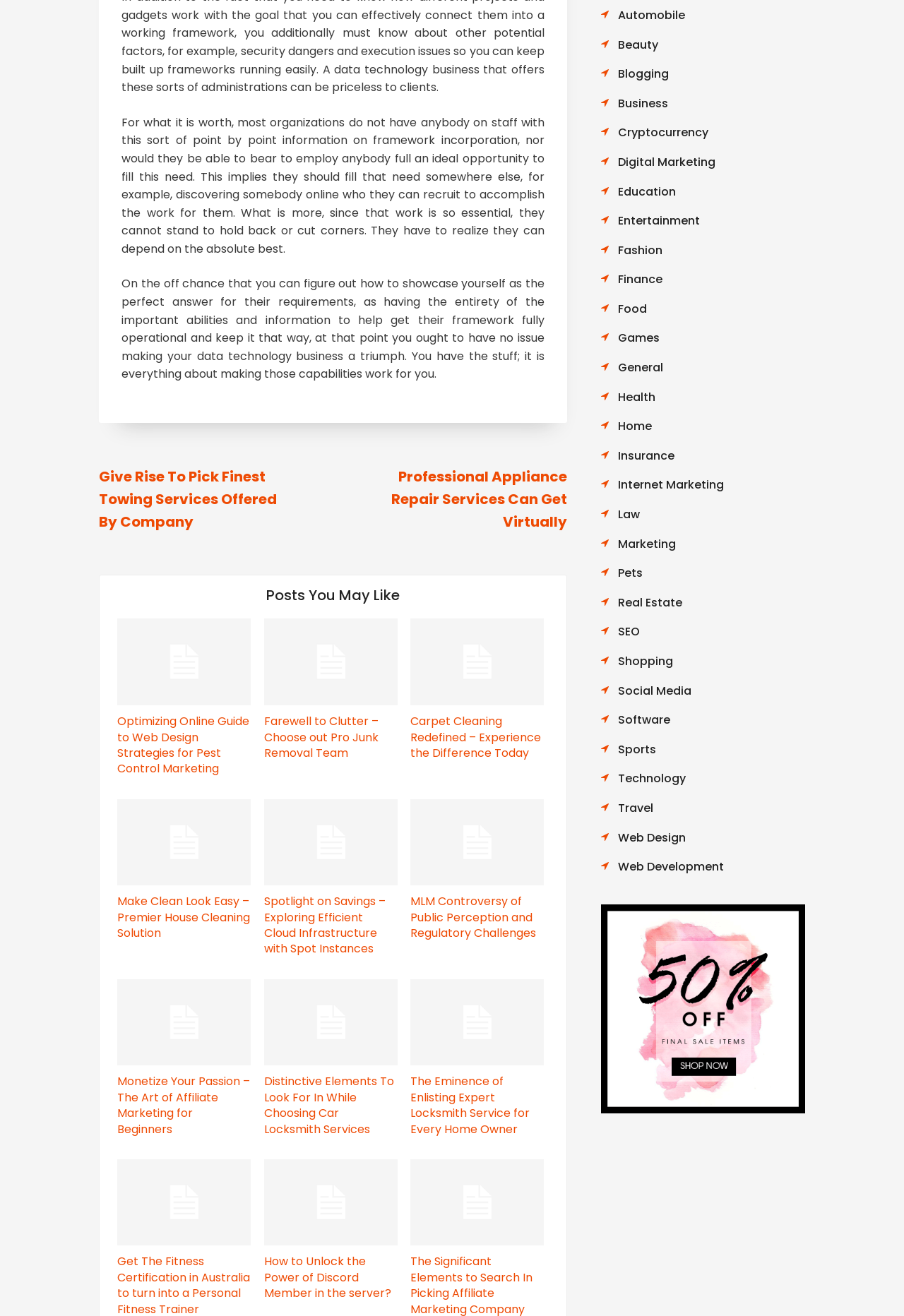Determine the bounding box coordinates for the UI element with the following description: "Web Design". The coordinates should be four float numbers between 0 and 1, represented as [left, top, right, bottom].

[0.684, 0.63, 0.759, 0.642]